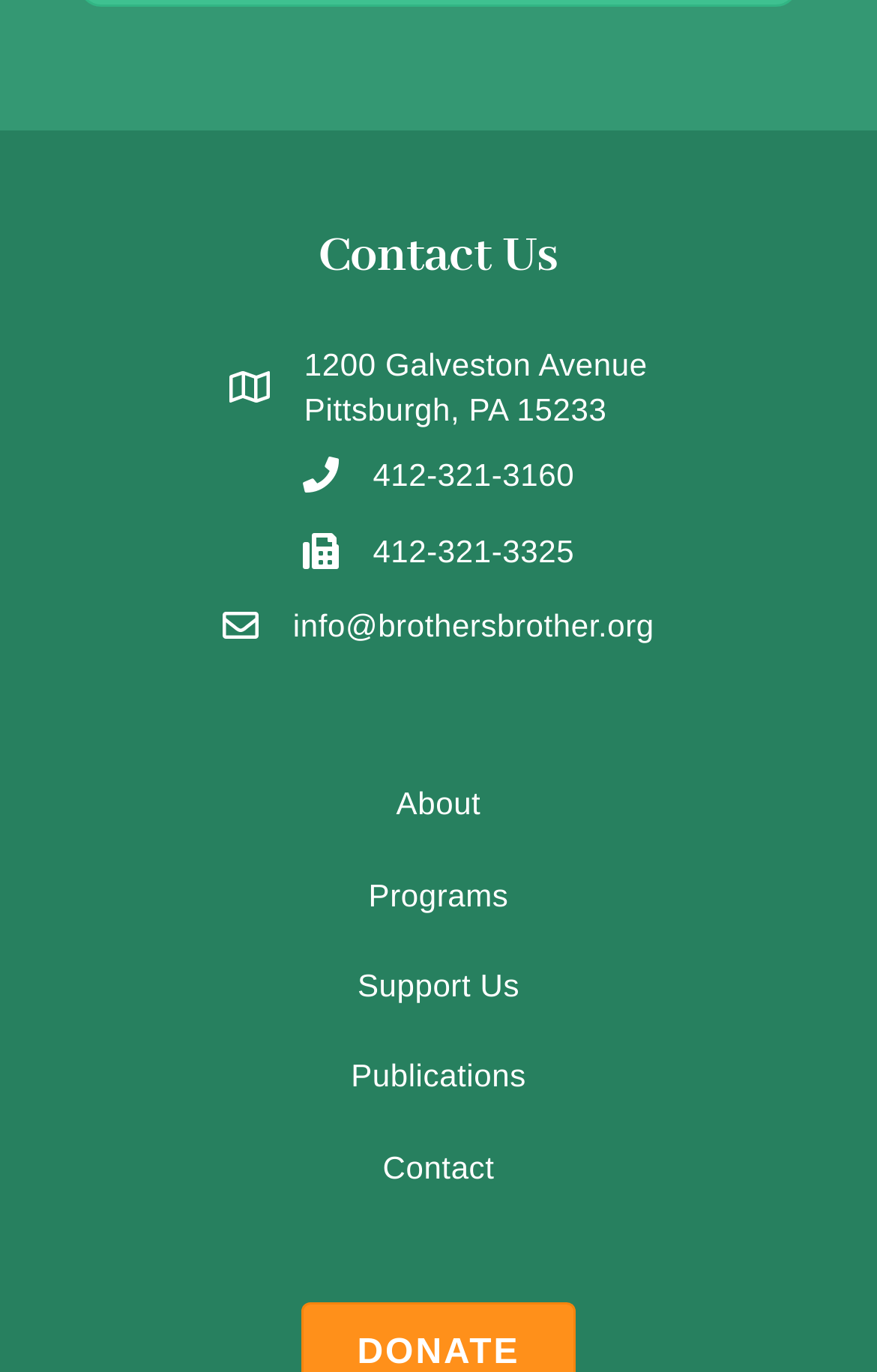What is the organization's address?
Using the image as a reference, answer the question with a short word or phrase.

1200 Galveston Avenue Pittsburgh, PA 15233